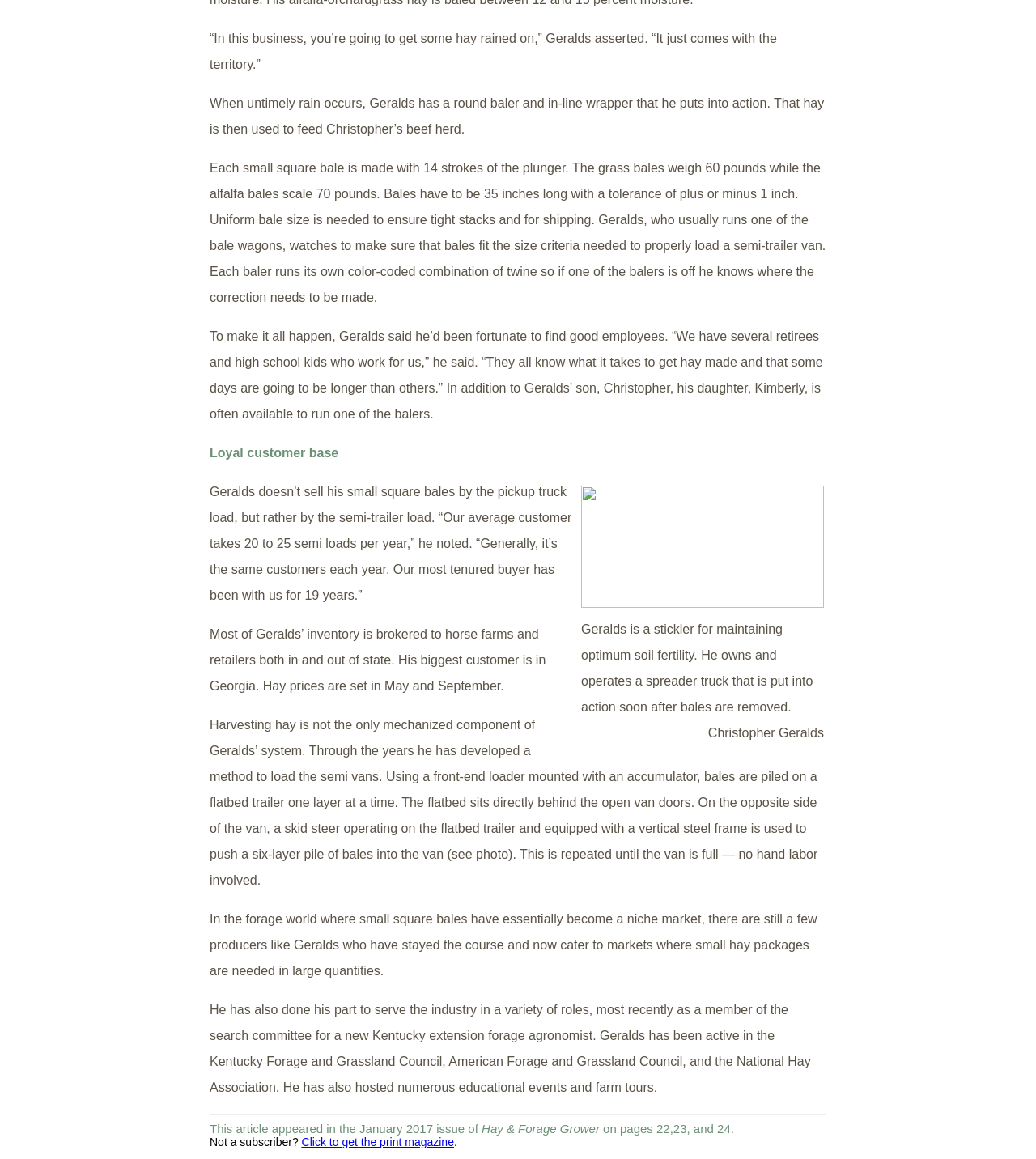Based on the image, please respond to the question with as much detail as possible:
What is the name of Geralds' daughter?

The webpage mentions, 'In addition to Geralds’ son, Christopher, his daughter, Kimberly, is often available to run one of the balers.' This information is found in the fourth paragraph of the webpage.